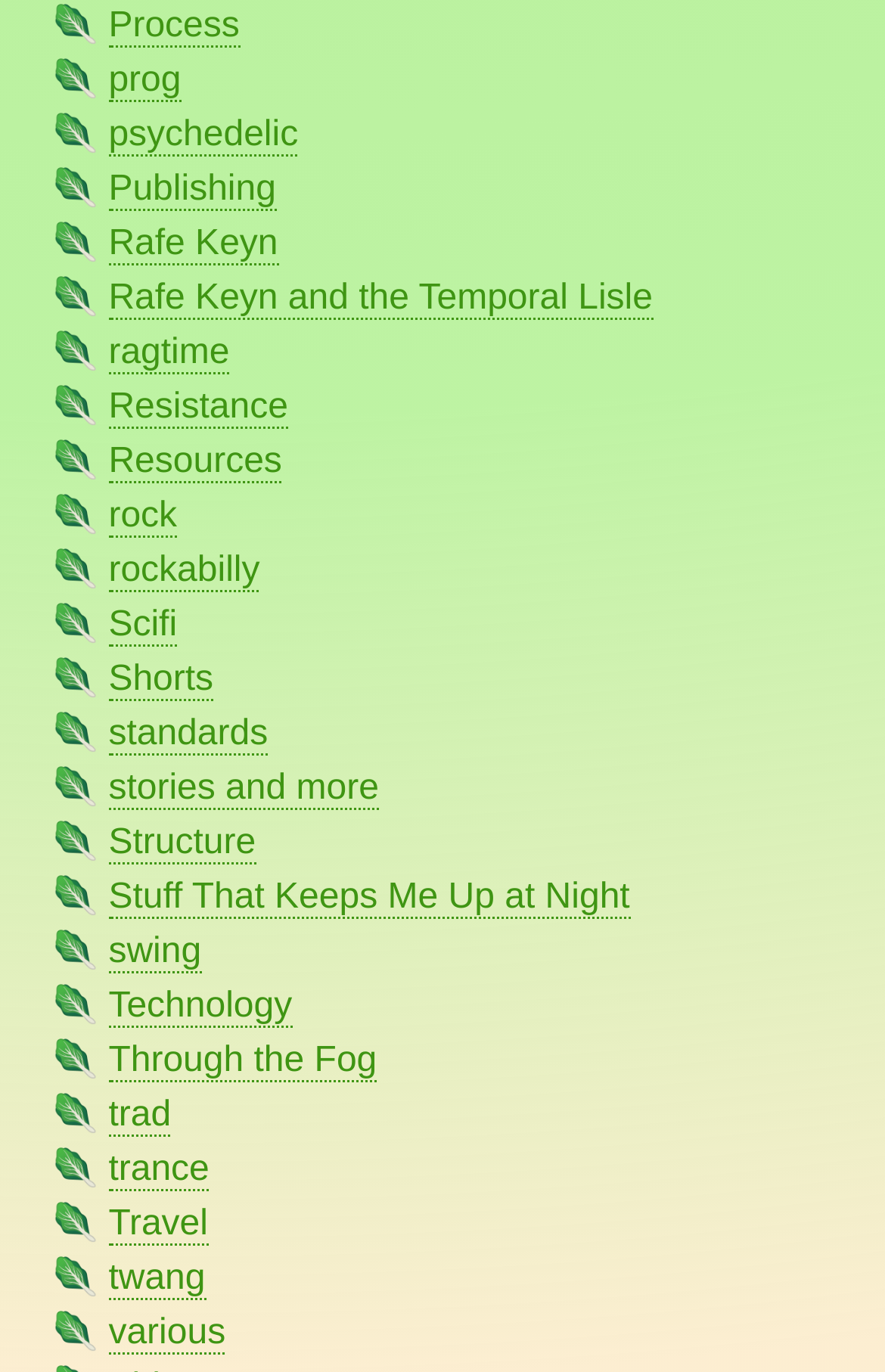Please provide a short answer using a single word or phrase for the question:
What is the longest link text on the webpage?

Stuff That Keeps Me Up at Night